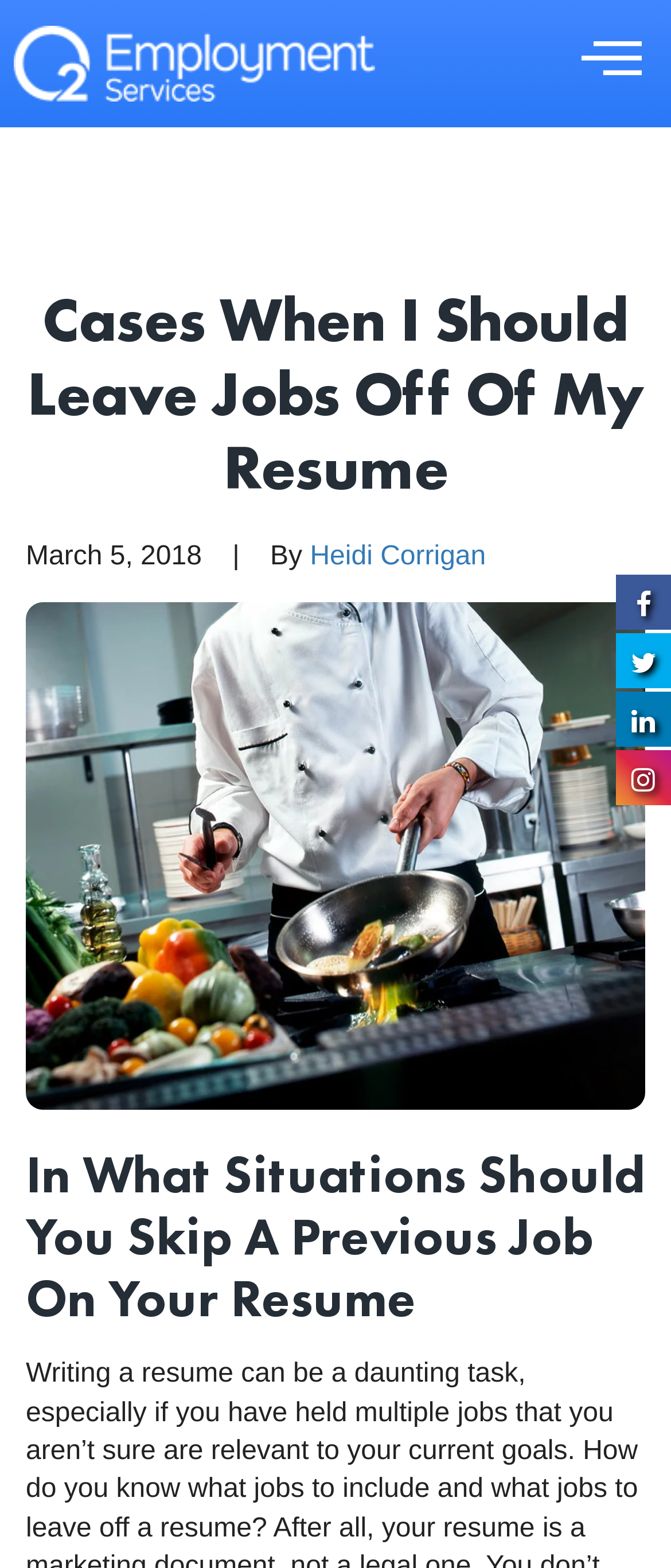Please provide a comprehensive response to the question below by analyzing the image: 
Is there a hamburger icon on the webpage?

I found the hamburger icon by looking at the button element that is located at the top right corner of the webpage. It is represented by an icon and is commonly used as a menu button.